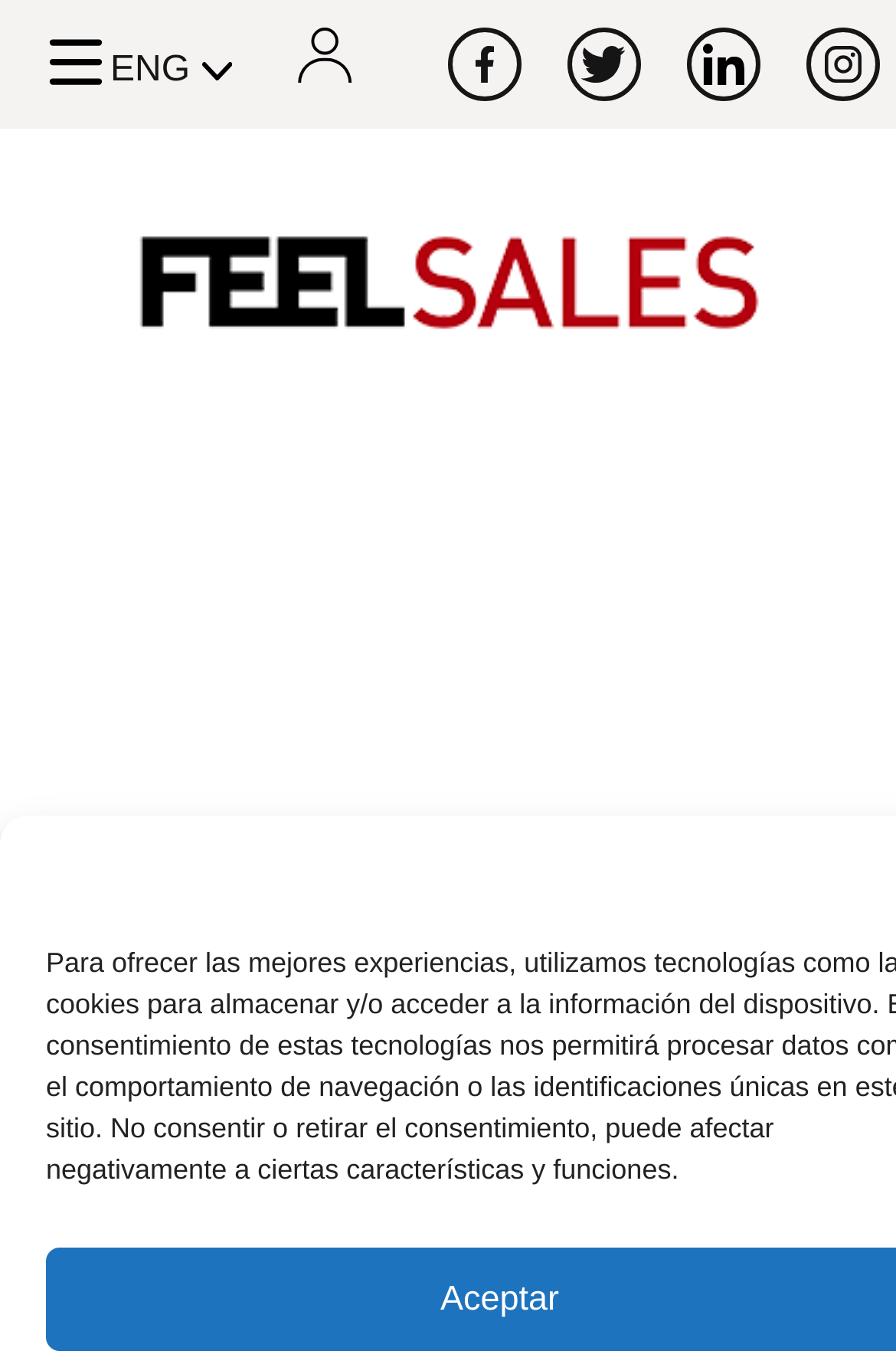Is the 'Feel Sales' link accompanied by an image?
Based on the image, give a one-word or short phrase answer.

Yes